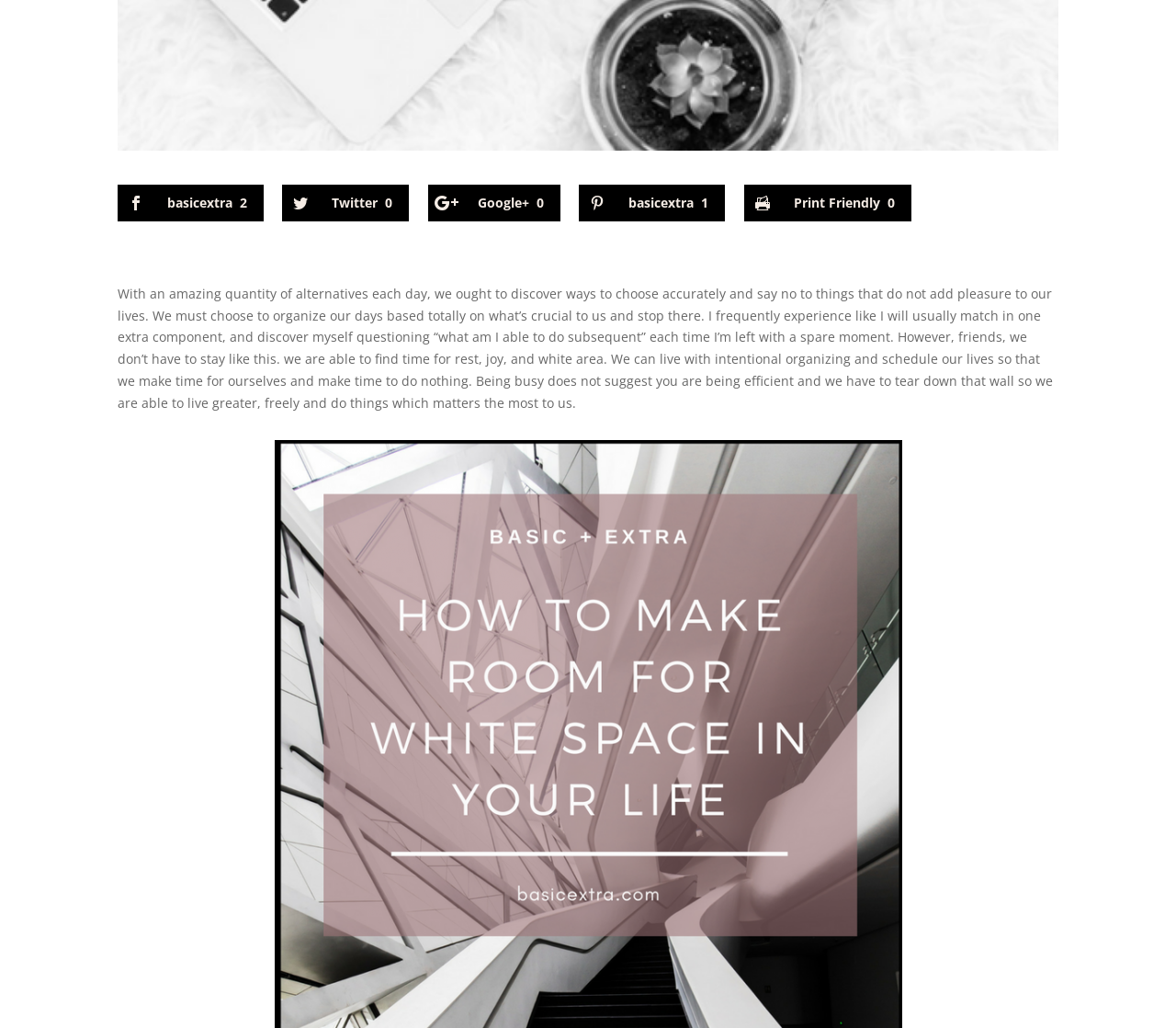Using the provided description: "Twitter 0", find the bounding box coordinates of the corresponding UI element. The output should be four float numbers between 0 and 1, in the format [left, top, right, bottom].

[0.24, 0.179, 0.348, 0.215]